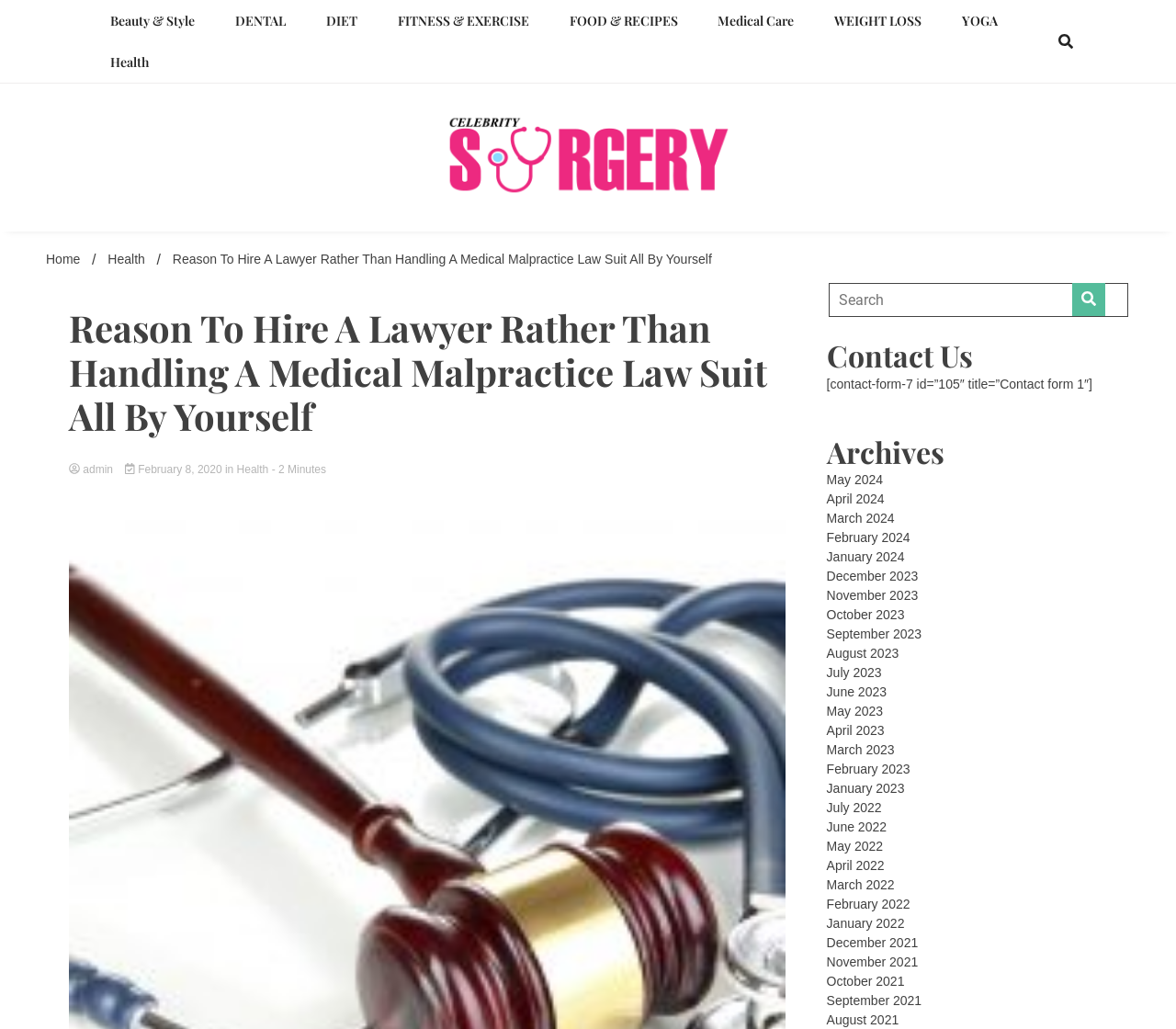Using the provided element description "DENTAL", determine the bounding box coordinates of the UI element.

[0.184, 0.0, 0.259, 0.04]